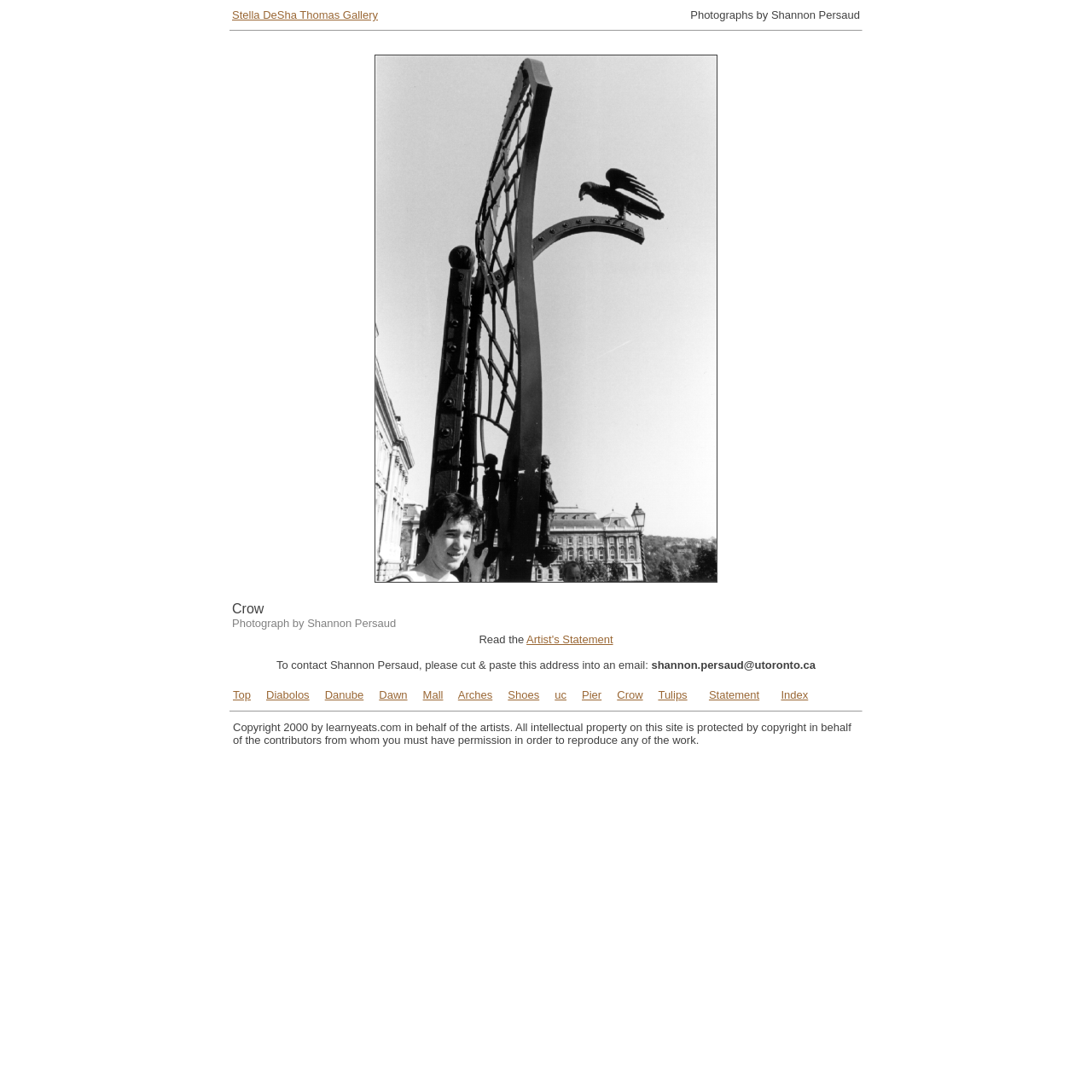Give an extensive and precise description of the webpage.

The webpage is dedicated to the Stella DeSha Thomas Gallery, featuring photographs by Shannon Persaud. At the top, there is a header section with two columns, containing the gallery's name and the photographer's name, respectively. 

Below the header, there is a horizontal separator. 

The main content area is divided into three sections. The first section contains a table with a single row, featuring an image titled "Crow by Shannon Persaud". 

The second section is a table with a single row, containing a paragraph of text that appears to be a description of the photograph. 

The third section is a table with a single row, featuring a block of text that includes the artist's statement and contact information. Within this block, there is a link to the artist's statement and an email address. 

Below these sections, there is a horizontal separator. 

The final section is a navigation menu, consisting of a table with a single row, containing multiple links to various pages, including "Top", "Diabolos", "Danube", and others. These links are separated by non-breaking spaces. 

At the very bottom of the page, there is a copyright notice, stating that the intellectual property on the site is protected by copyright and requires permission to reproduce.